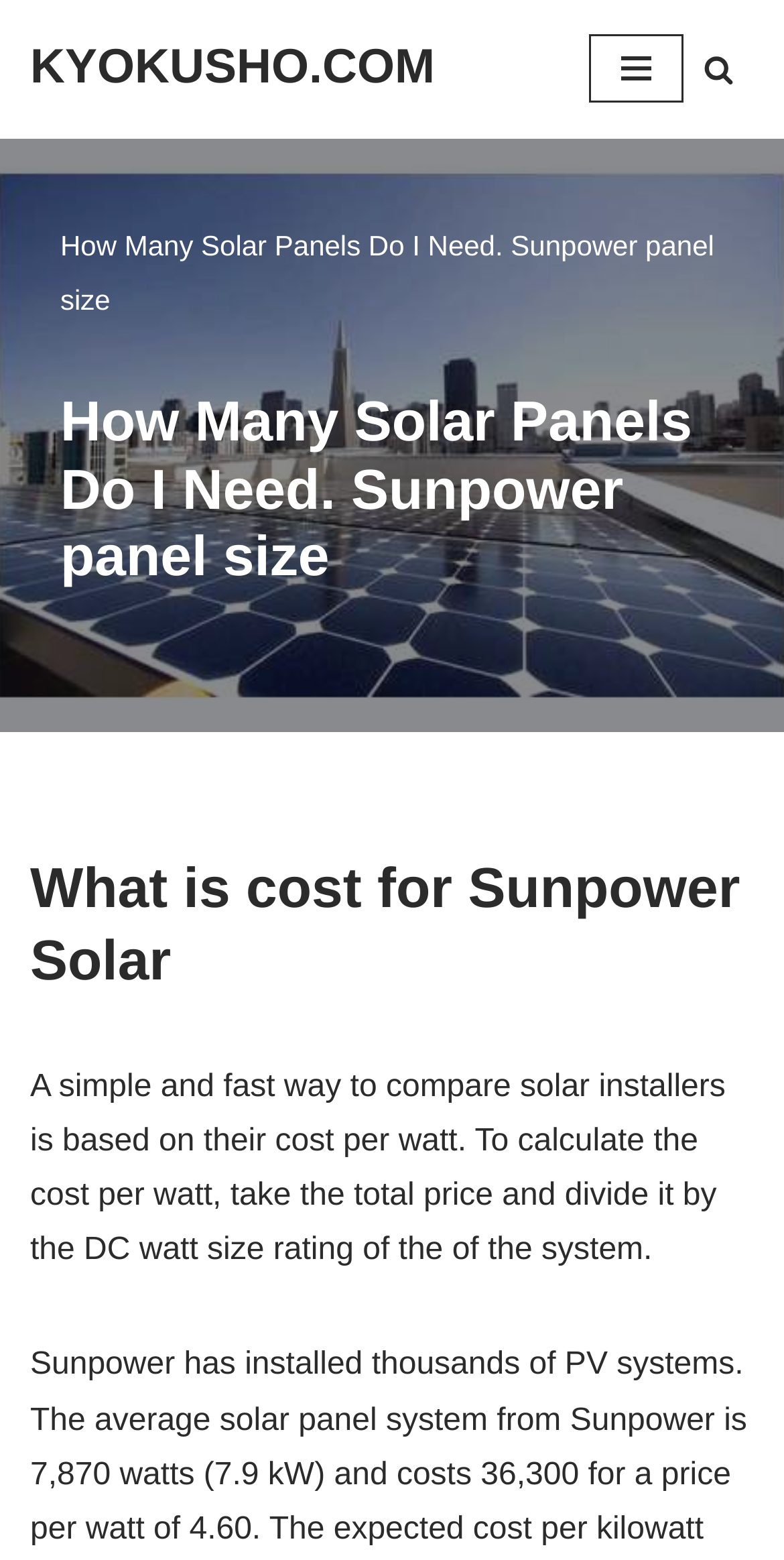Calculate the bounding box coordinates of the UI element given the description: "aria-label="Search"".

[0.897, 0.035, 0.936, 0.054]